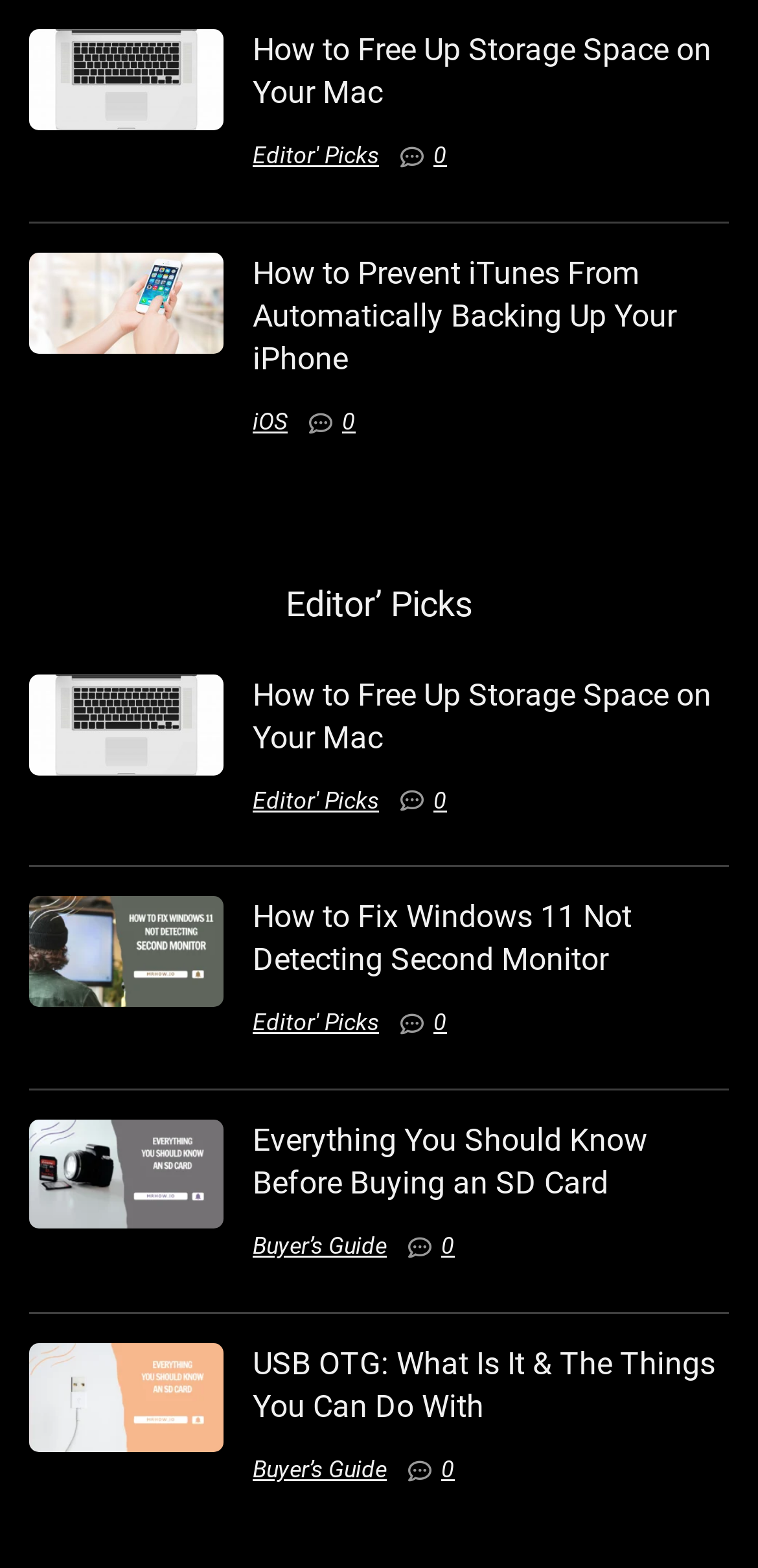Please find the bounding box coordinates of the element that you should click to achieve the following instruction: "Learn about 'USB OTG: What Is It & The Things You Can Do With'". The coordinates should be presented as four float numbers between 0 and 1: [left, top, right, bottom].

[0.333, 0.857, 0.962, 0.911]